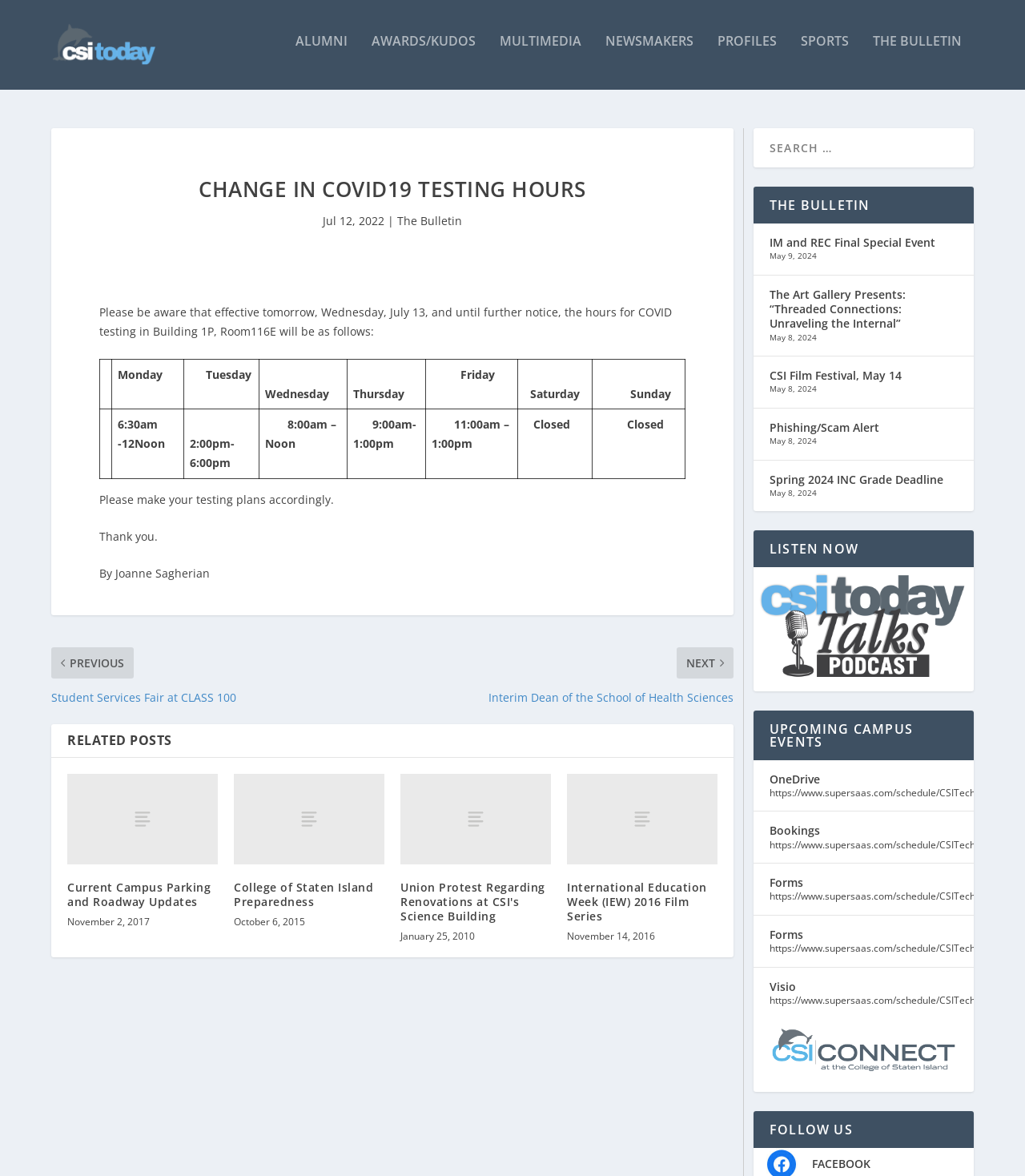Provide a brief response to the question below using a single word or phrase: 
What is the purpose of the table in the article?

To show new testing hours